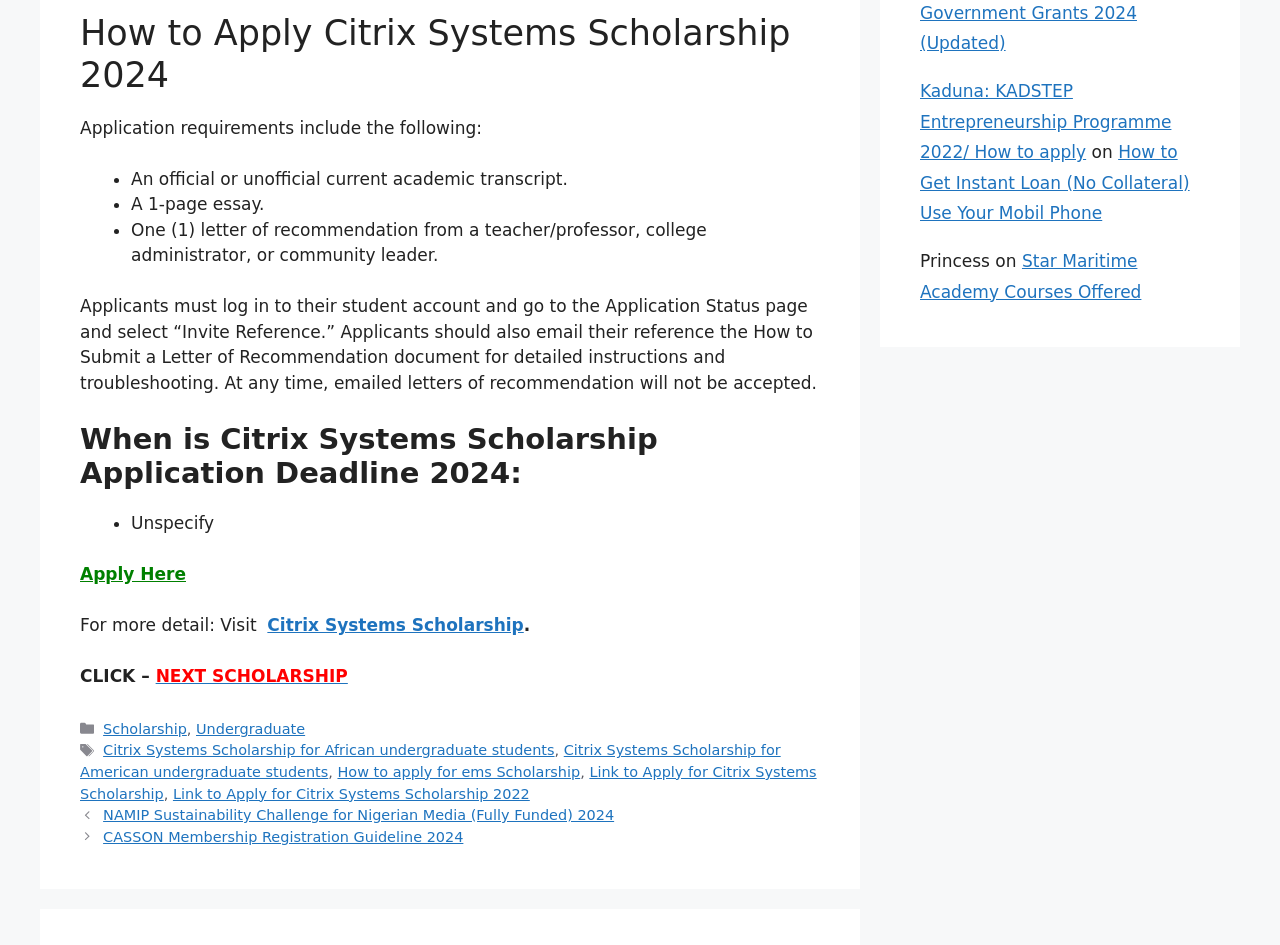Bounding box coordinates are specified in the format (top-left x, top-left y, bottom-right x, bottom-right y). All values are floating point numbers bounded between 0 and 1. Please provide the bounding box coordinate of the region this sentence describes: CASSON Membership Registration Guideline 2024

[0.081, 0.877, 0.362, 0.894]